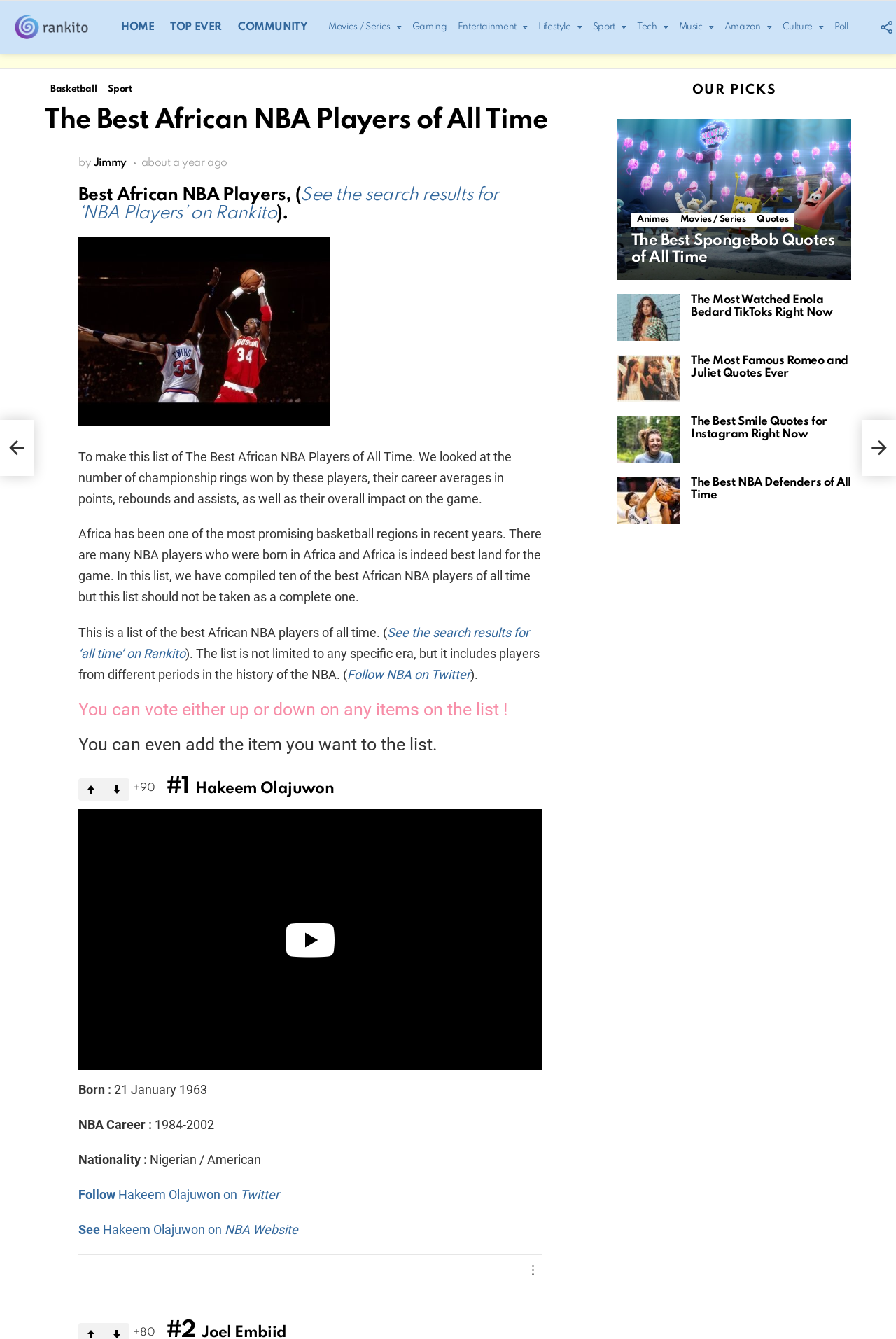Use the details in the image to answer the question thoroughly: 
What is the category of the article 'Best SpongeBob Quotes'?

The article 'Best SpongeBob Quotes' is categorized under 'Quotes', as indicated by the link 'Quotes' in the section 'OUR PICKS'.